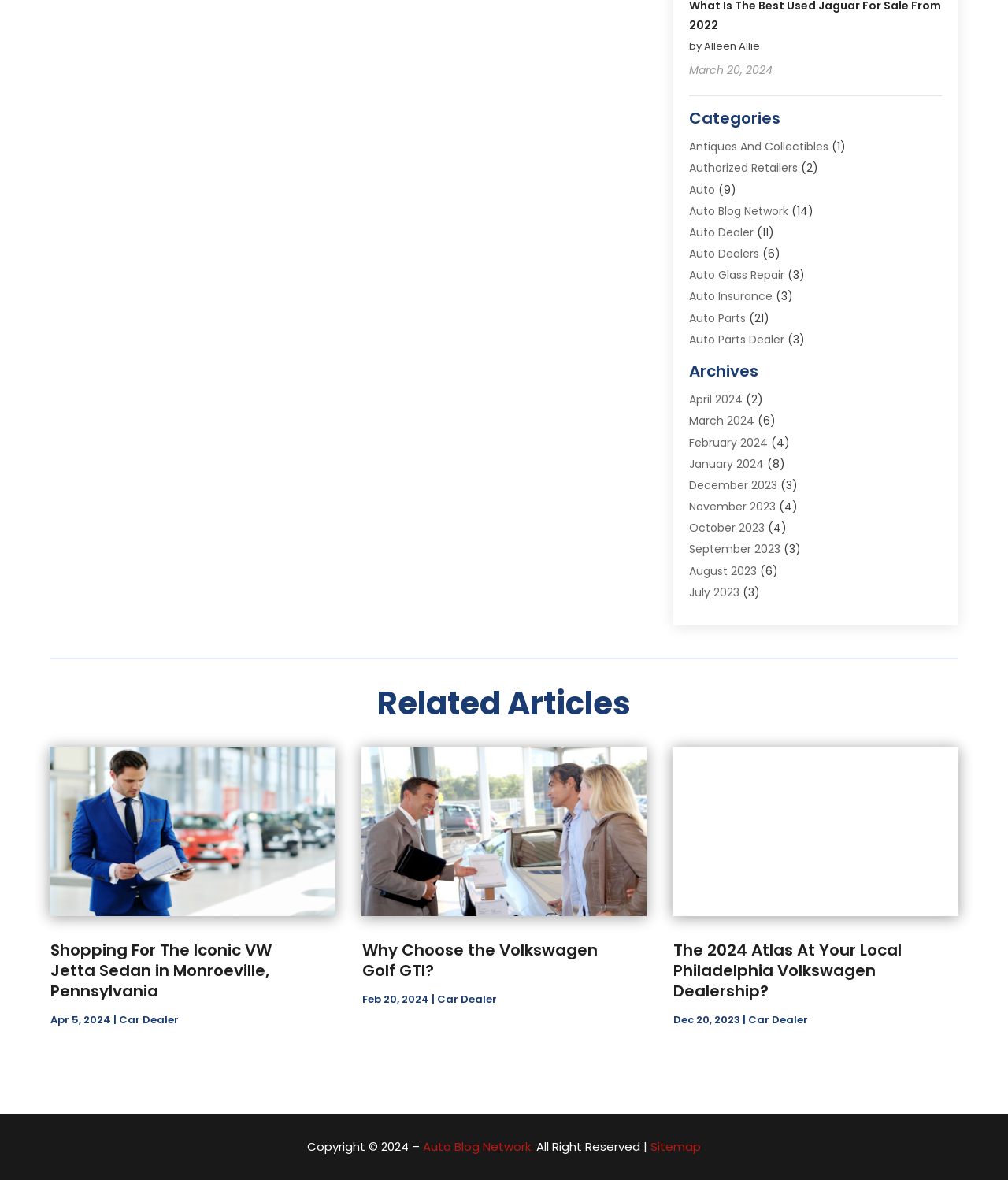Locate the bounding box coordinates of the clickable part needed for the task: "Click on 'Antiques And Collectibles'".

[0.684, 0.118, 0.822, 0.131]